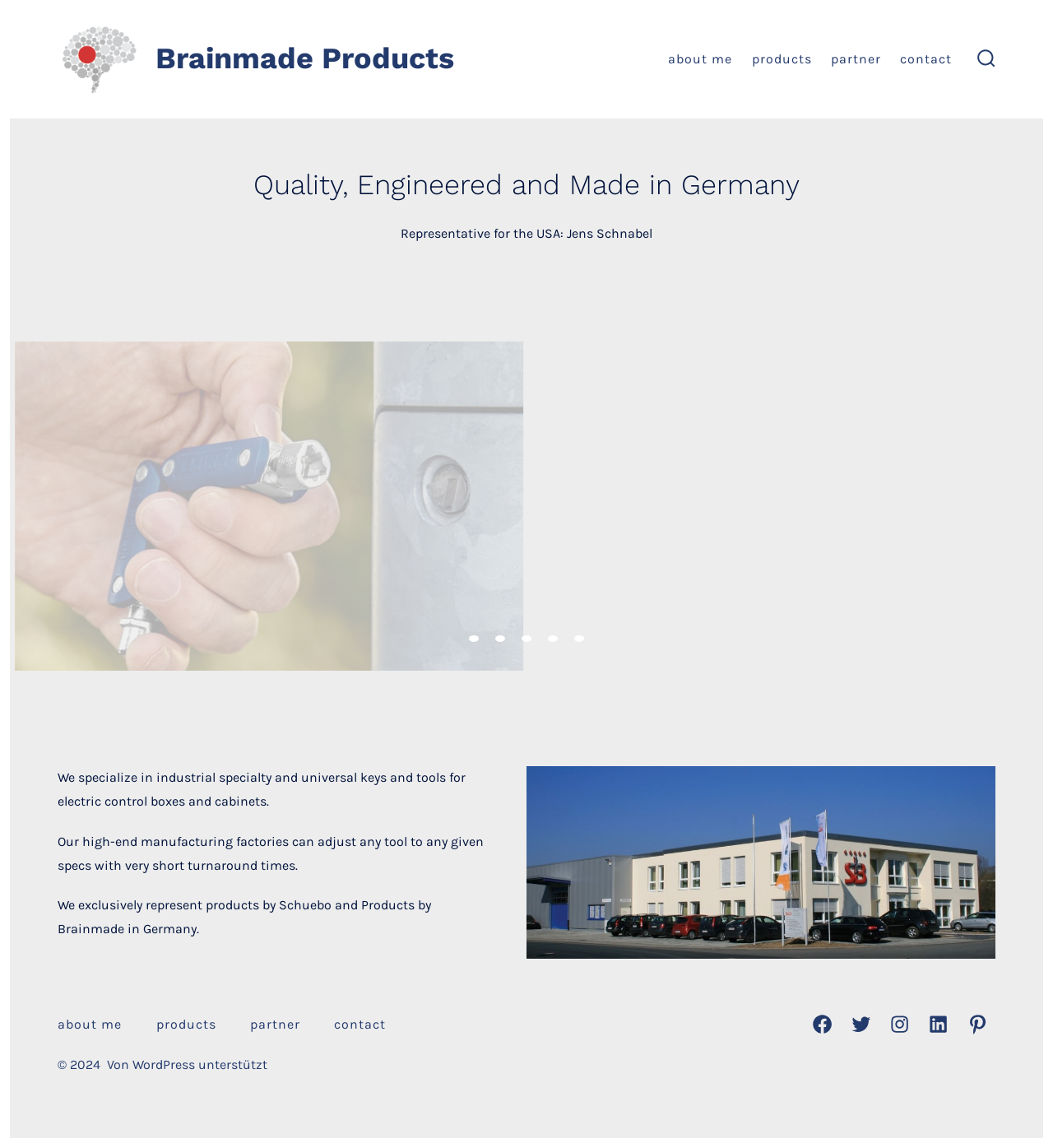Please specify the coordinates of the bounding box for the element that should be clicked to carry out this instruction: "Click the Facebook link". The coordinates must be four float numbers between 0 and 1, formatted as [left, top, right, bottom].

None